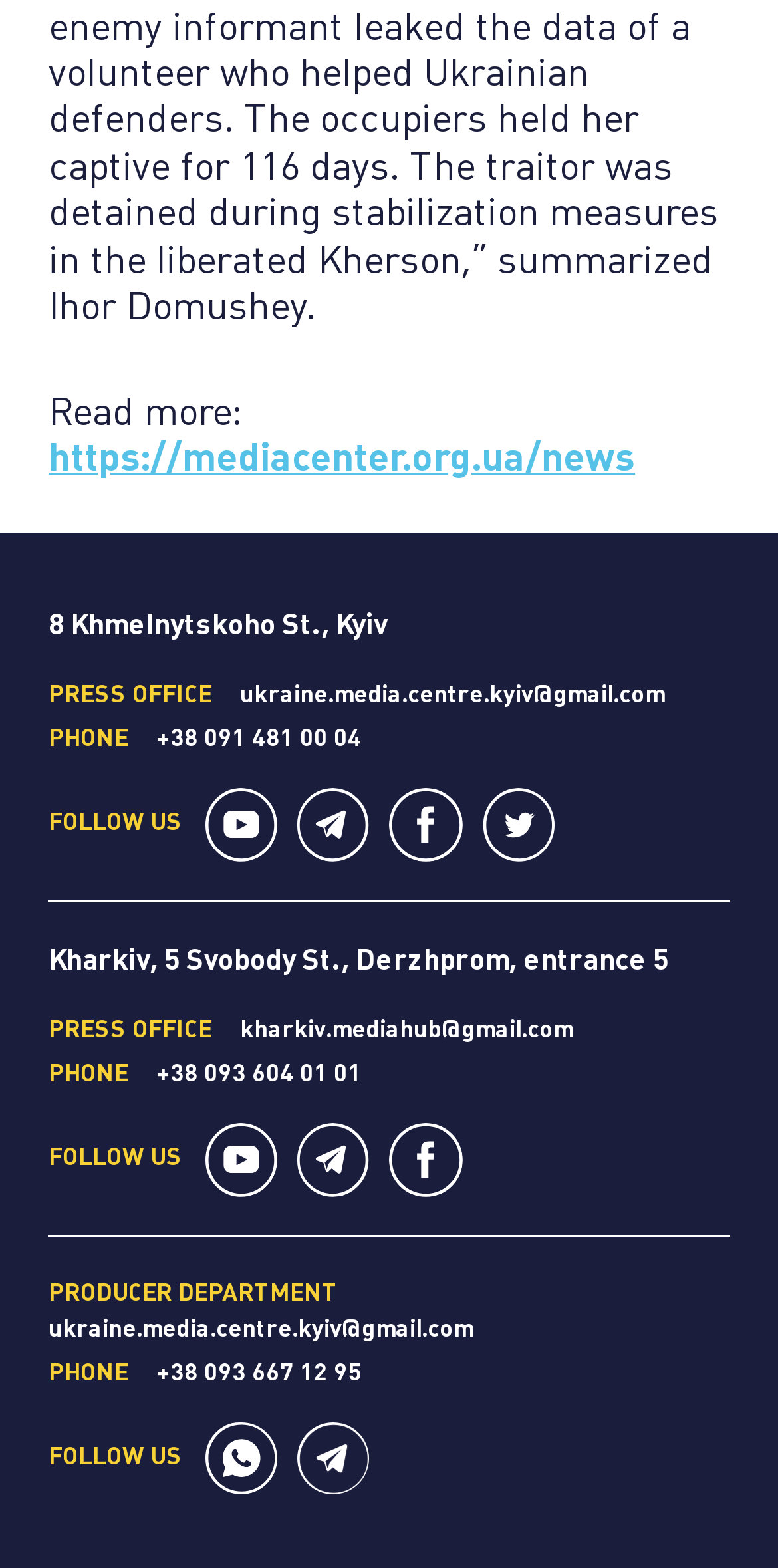Please predict the bounding box coordinates of the element's region where a click is necessary to complete the following instruction: "Read more about news". The coordinates should be represented by four float numbers between 0 and 1, i.e., [left, top, right, bottom].

[0.063, 0.281, 0.816, 0.306]